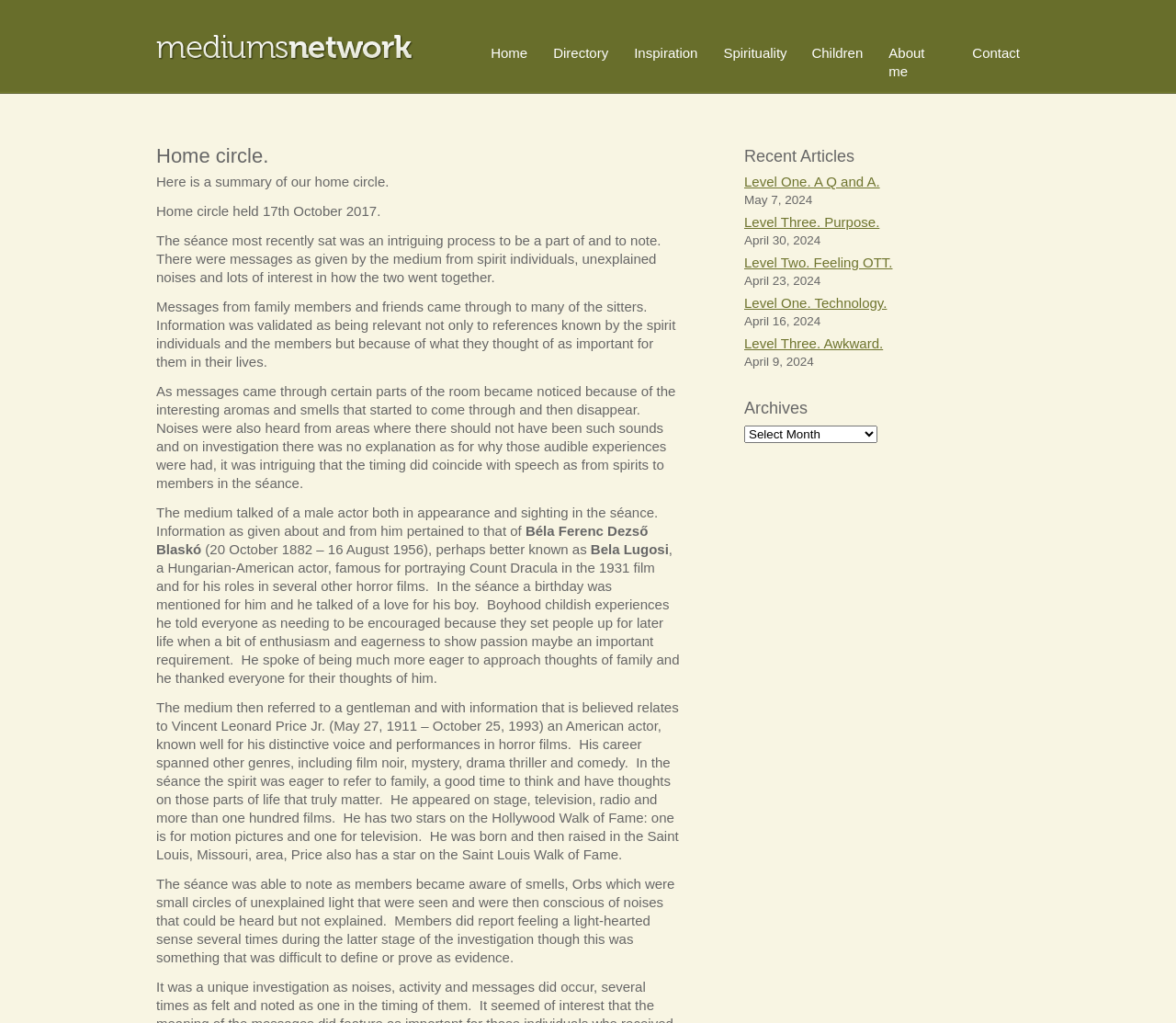Pinpoint the bounding box coordinates of the element you need to click to execute the following instruction: "Click on the 'Home' link". The bounding box should be represented by four float numbers between 0 and 1, in the format [left, top, right, bottom].

[0.417, 0.044, 0.449, 0.059]